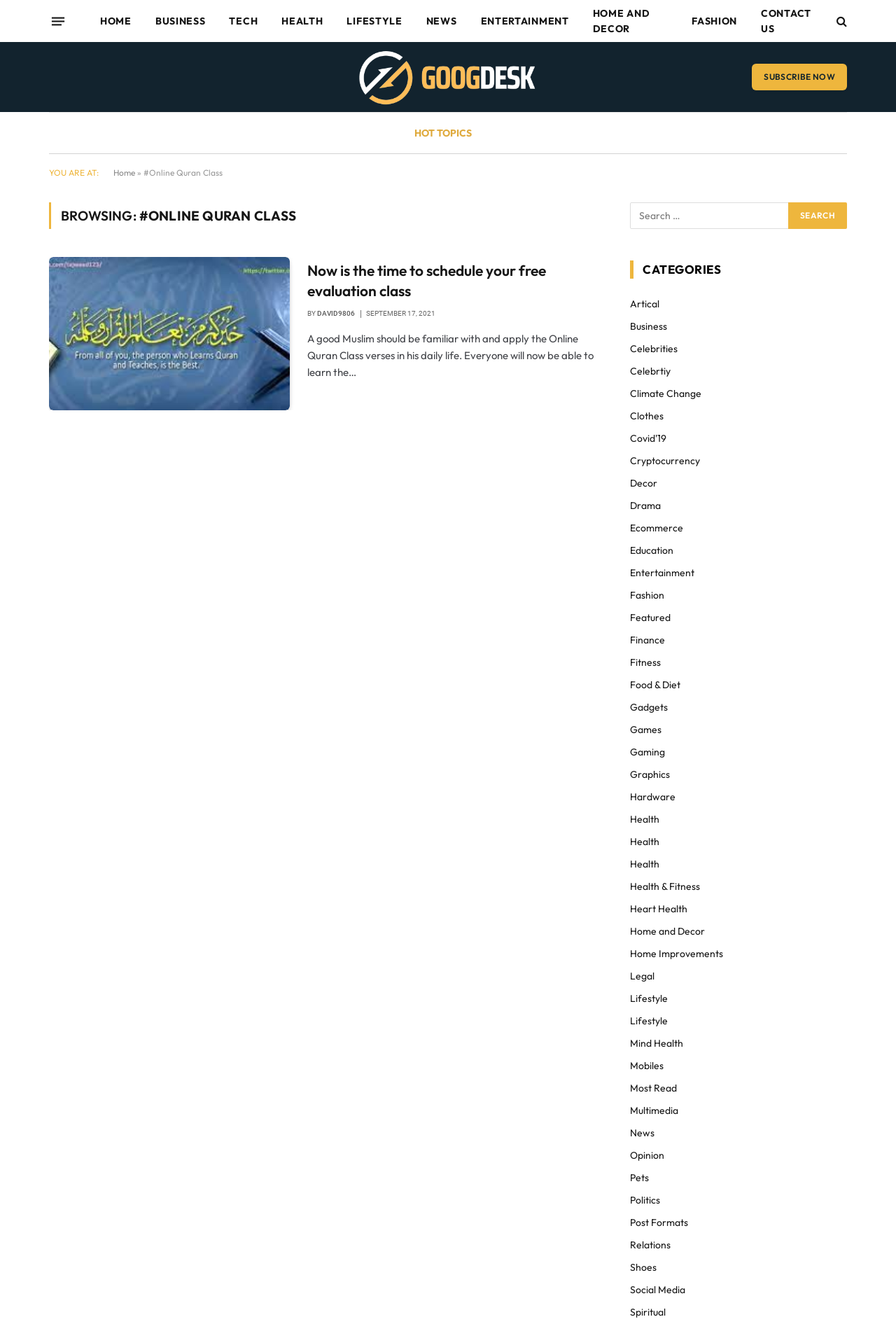Determine the main headline from the webpage and extract its text.

BROWSING: #ONLINE QURAN CLASS